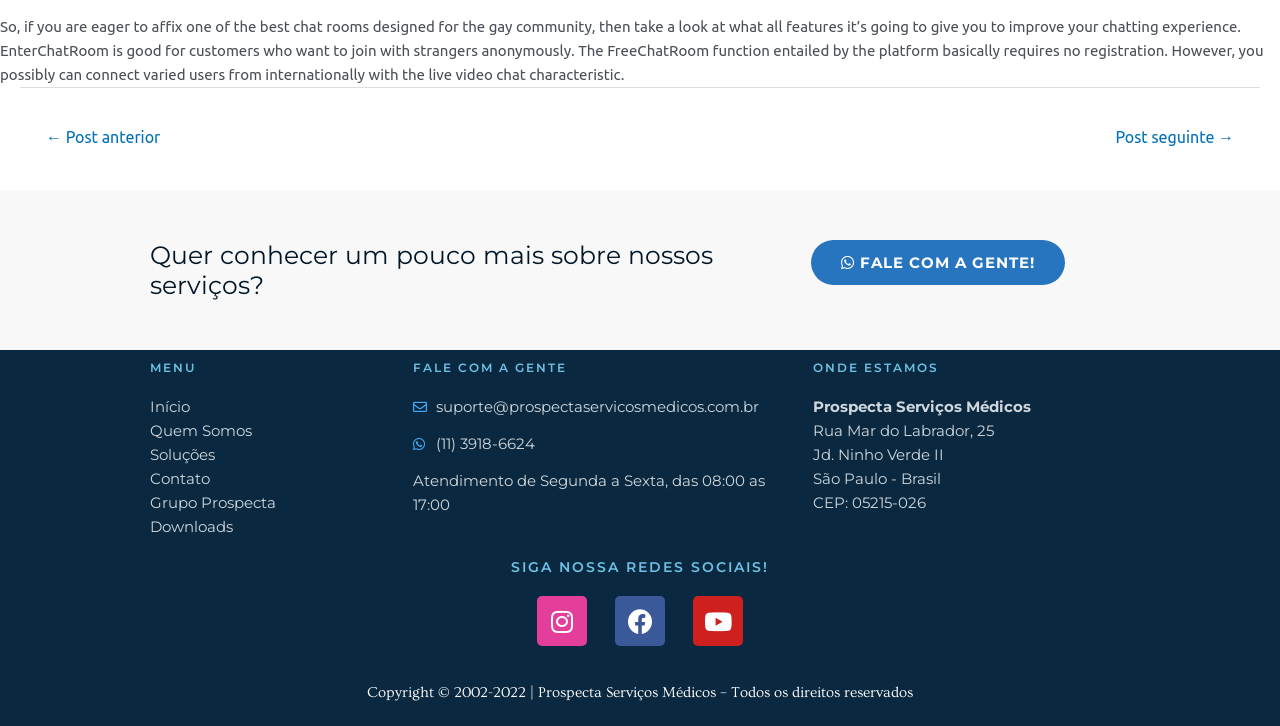Please provide the bounding box coordinates in the format (top-left x, top-left y, bottom-right x, bottom-right y). Remember, all values are floating point numbers between 0 and 1. What is the bounding box coordinate of the region described as: Facebook

None